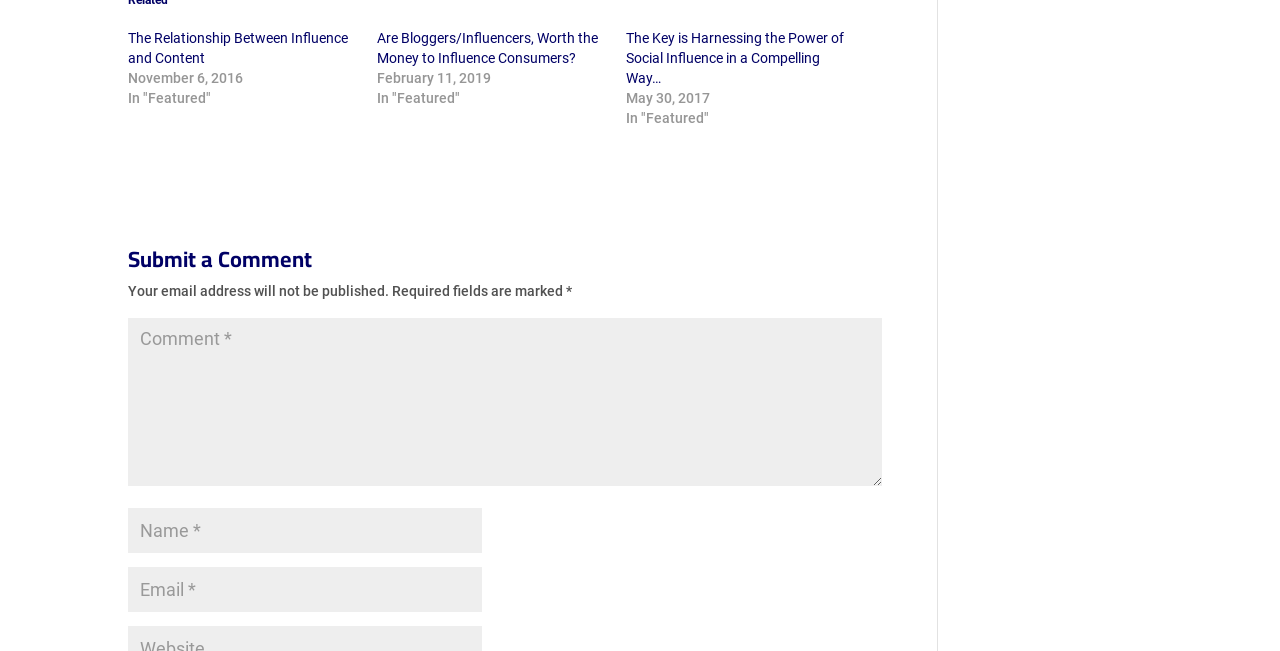Provide your answer to the question using just one word or phrase: What is the purpose of the textboxes?

To submit a comment